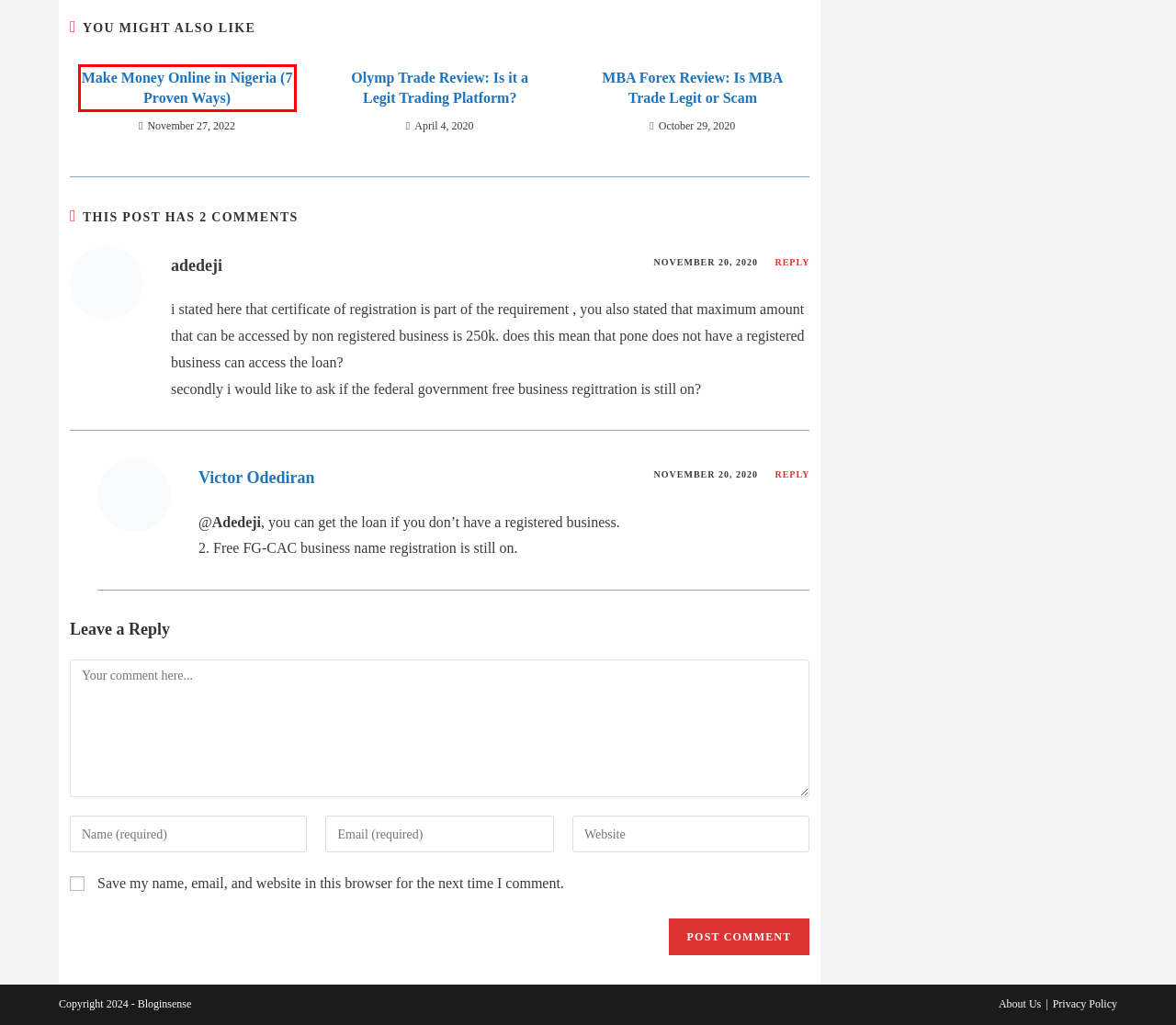Observe the screenshot of a webpage with a red bounding box highlighting an element. Choose the webpage description that accurately reflects the new page after the element within the bounding box is clicked. Here are the candidates:
A. Olymp Trade Review: Is it a Legit Trading Platform? - Bloginsense
B. Vsense - Bloginsense
C. Piggyvest Review: Legit or Scam? See How it Works - Bloginsense
D. Privacy Policy - Bloginsense
E. MBA Forex Review: Is MBA Trade Legit or Scam - Bloginsense
F. About Us - Bloginsense
G. Make Money Online in Nigeria (7 Proven Ways) - Bloginsense
H. Bloginsense - Make Money | Reviews | Investments | Cryptocurrency

G